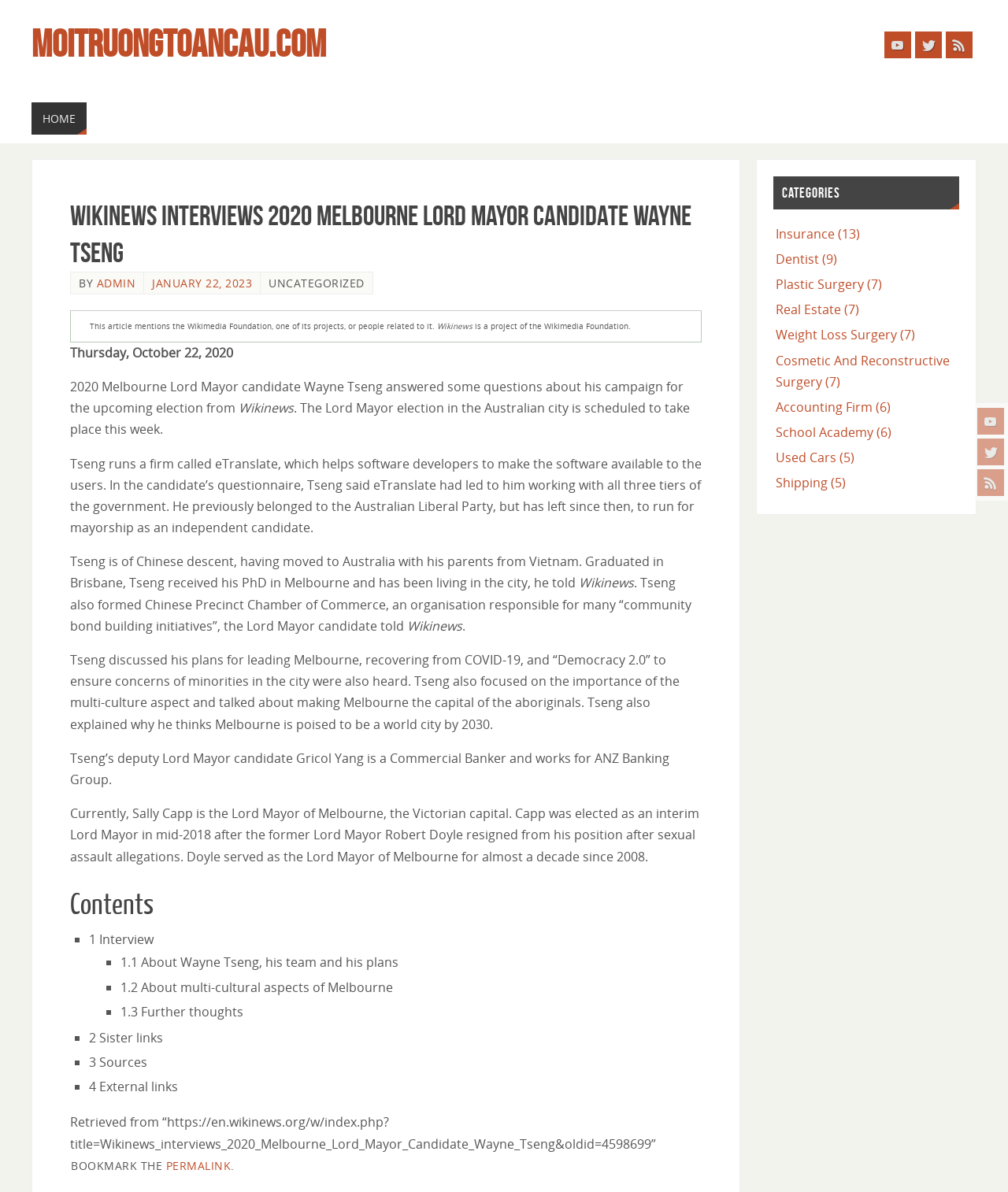Please provide a one-word or short phrase answer to the question:
What is the name of the organization formed by Wayne Tseng?

Chinese Precinct Chamber of Commerce